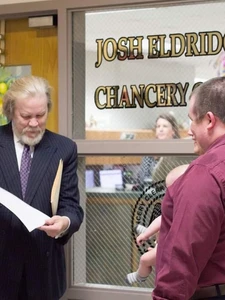What is written on the glass door?
Refer to the screenshot and answer in one word or phrase.

JOSH ELDRIDGE CHANCERY COURT